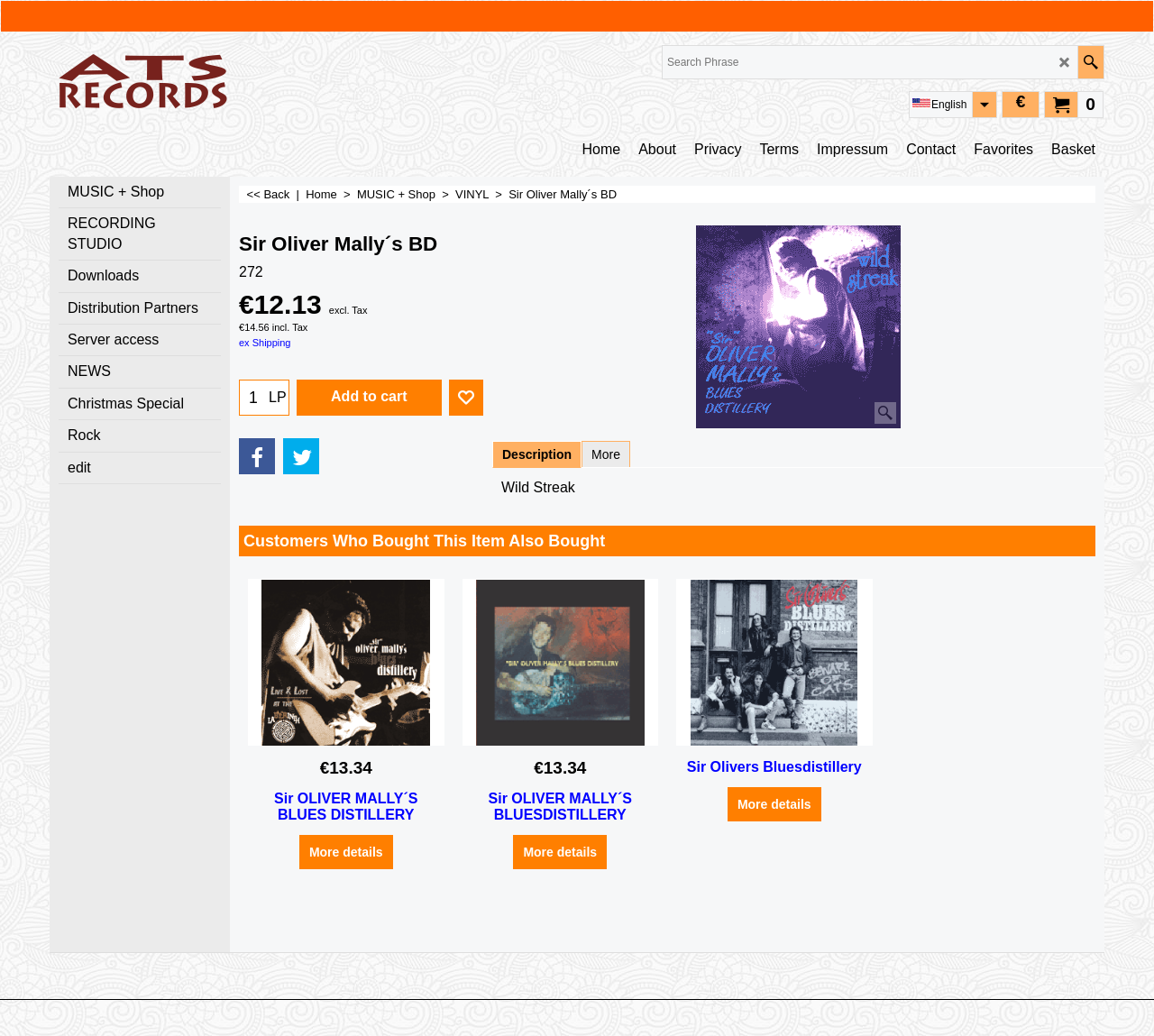Given the description "Sir OLIVER MALLY´S BLUES DISTILLERY", determine the bounding box of the corresponding UI element.

[0.215, 0.733, 0.385, 0.764]